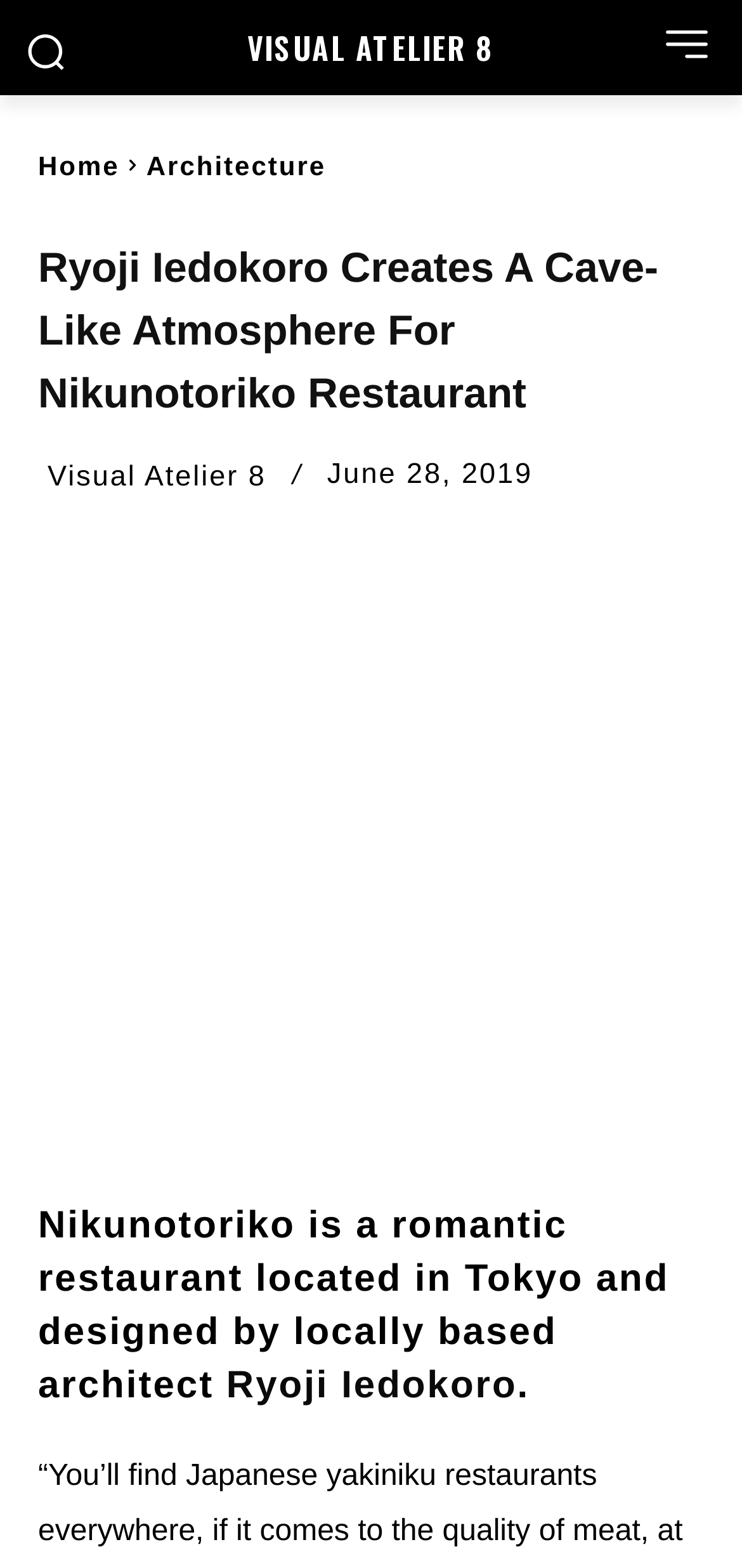What is the name of the restaurant? Refer to the image and provide a one-word or short phrase answer.

Nikunotoriko